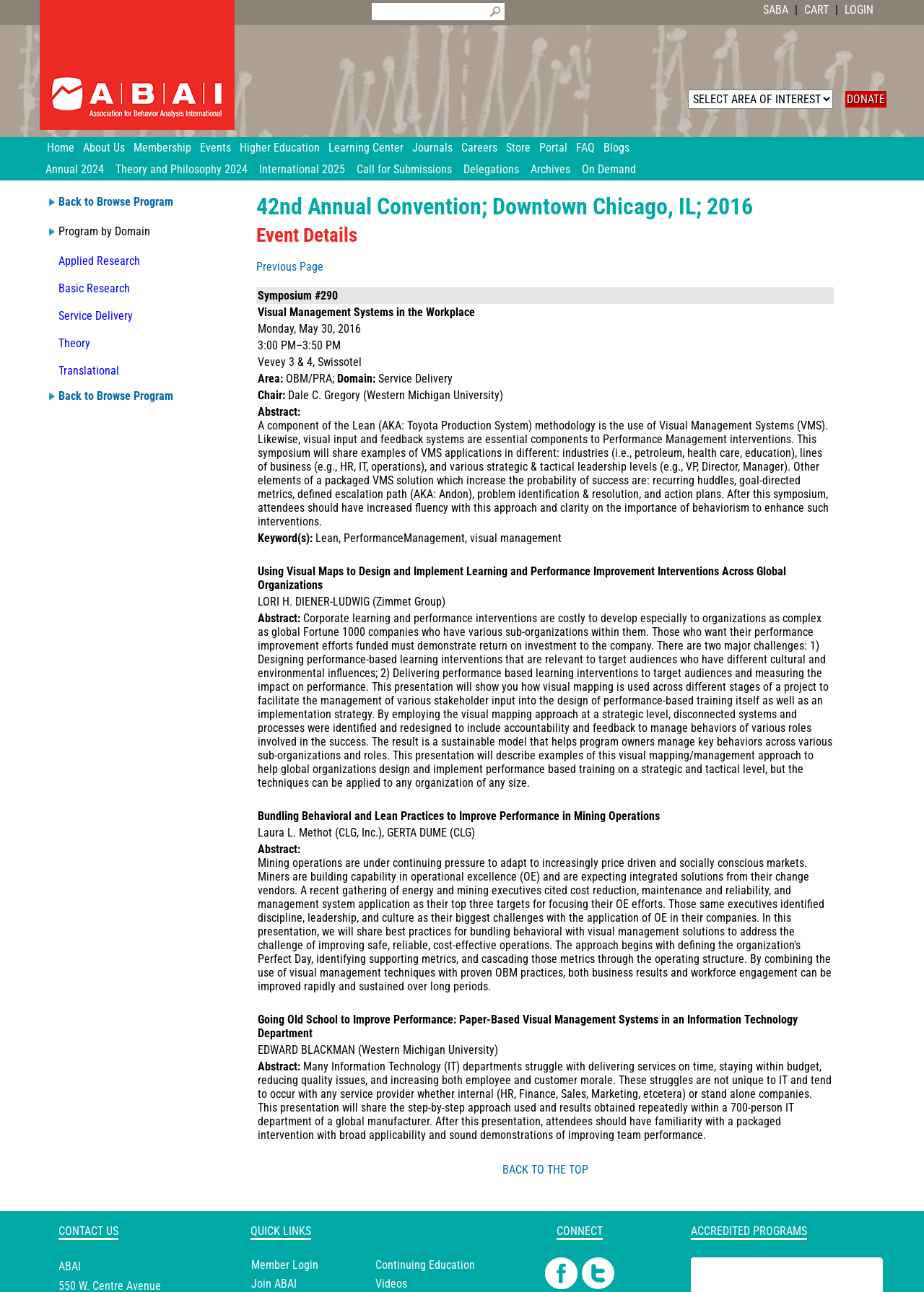Identify the bounding box coordinates of the clickable region necessary to fulfill the following instruction: "Click on the 'Home' link". The bounding box coordinates should be four float numbers between 0 and 1, i.e., [left, top, right, bottom].

[0.051, 0.106, 0.09, 0.123]